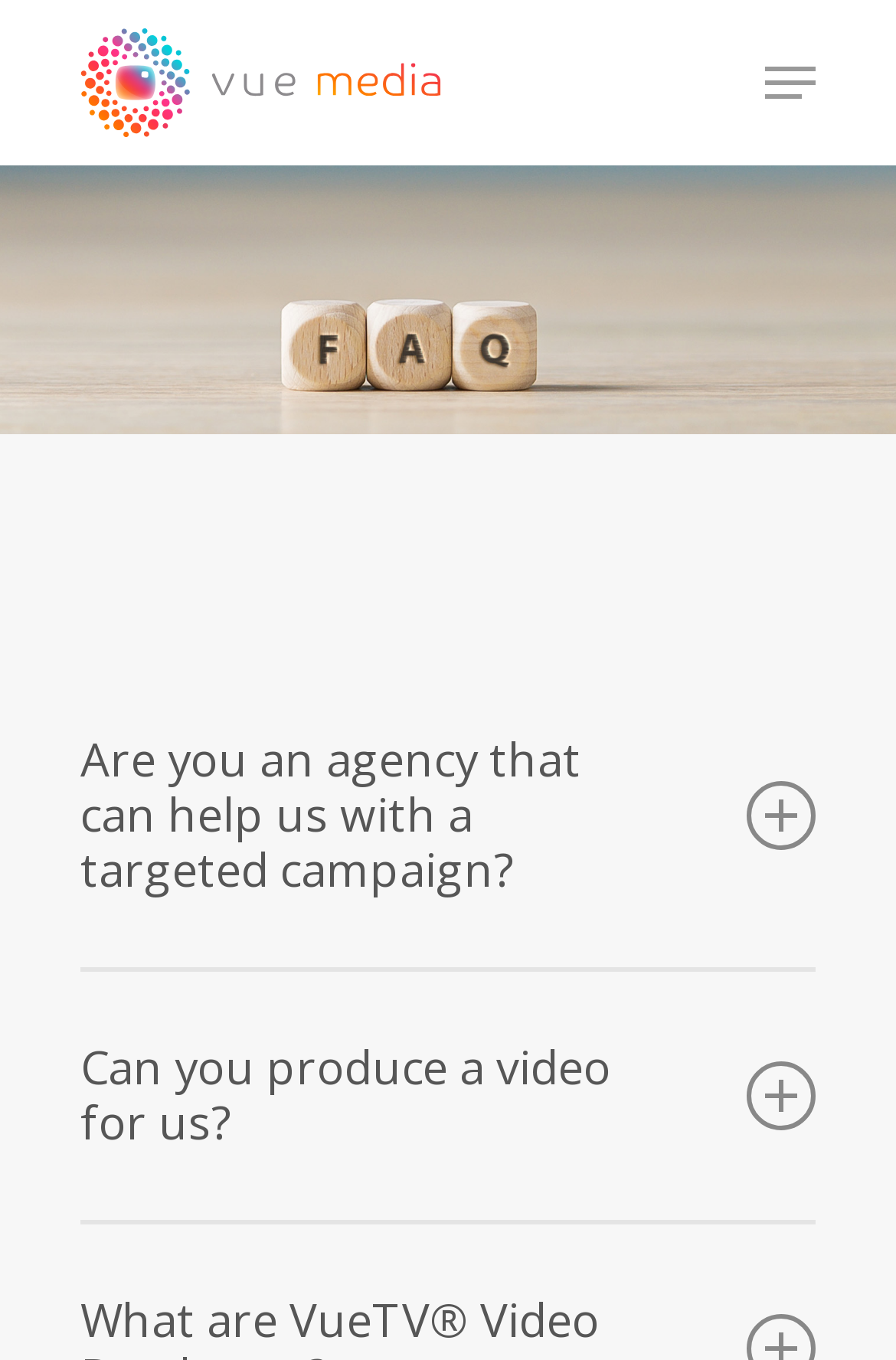What is the primary goal of Vuemedia's campaigns?
Based on the visual content, answer with a single word or a brief phrase.

Defined goal